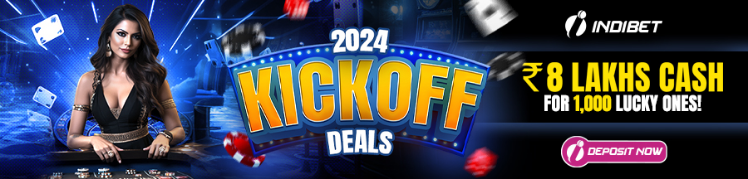Reply to the question below using a single word or brief phrase:
What is the color of the backdrop?

Vibrant blue